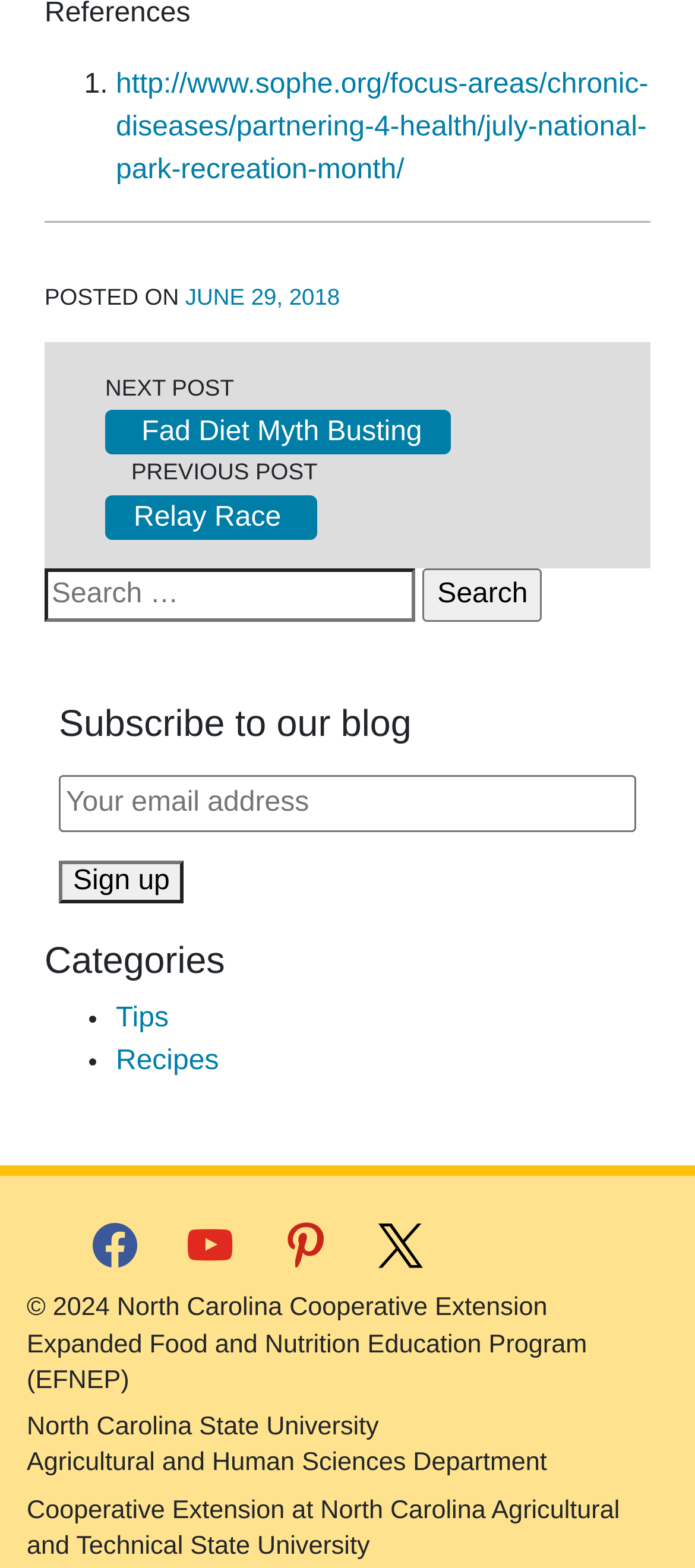Identify the coordinates of the bounding box for the element described below: "Tips". Return the coordinates as four float numbers between 0 and 1: [left, top, right, bottom].

[0.167, 0.643, 0.243, 0.662]